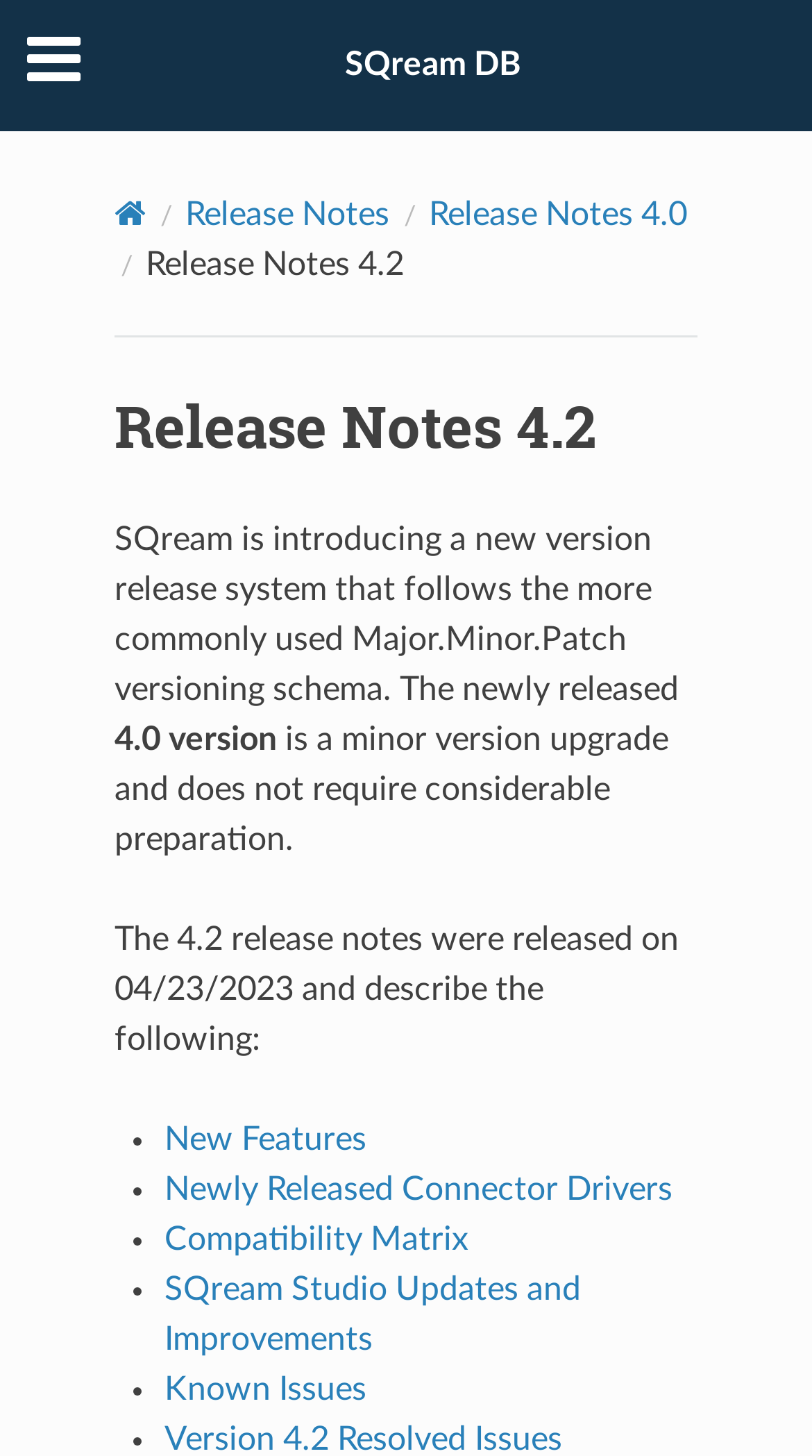Please pinpoint the bounding box coordinates for the region I should click to adhere to this instruction: "view Release Notes 4.0".

[0.529, 0.136, 0.846, 0.159]